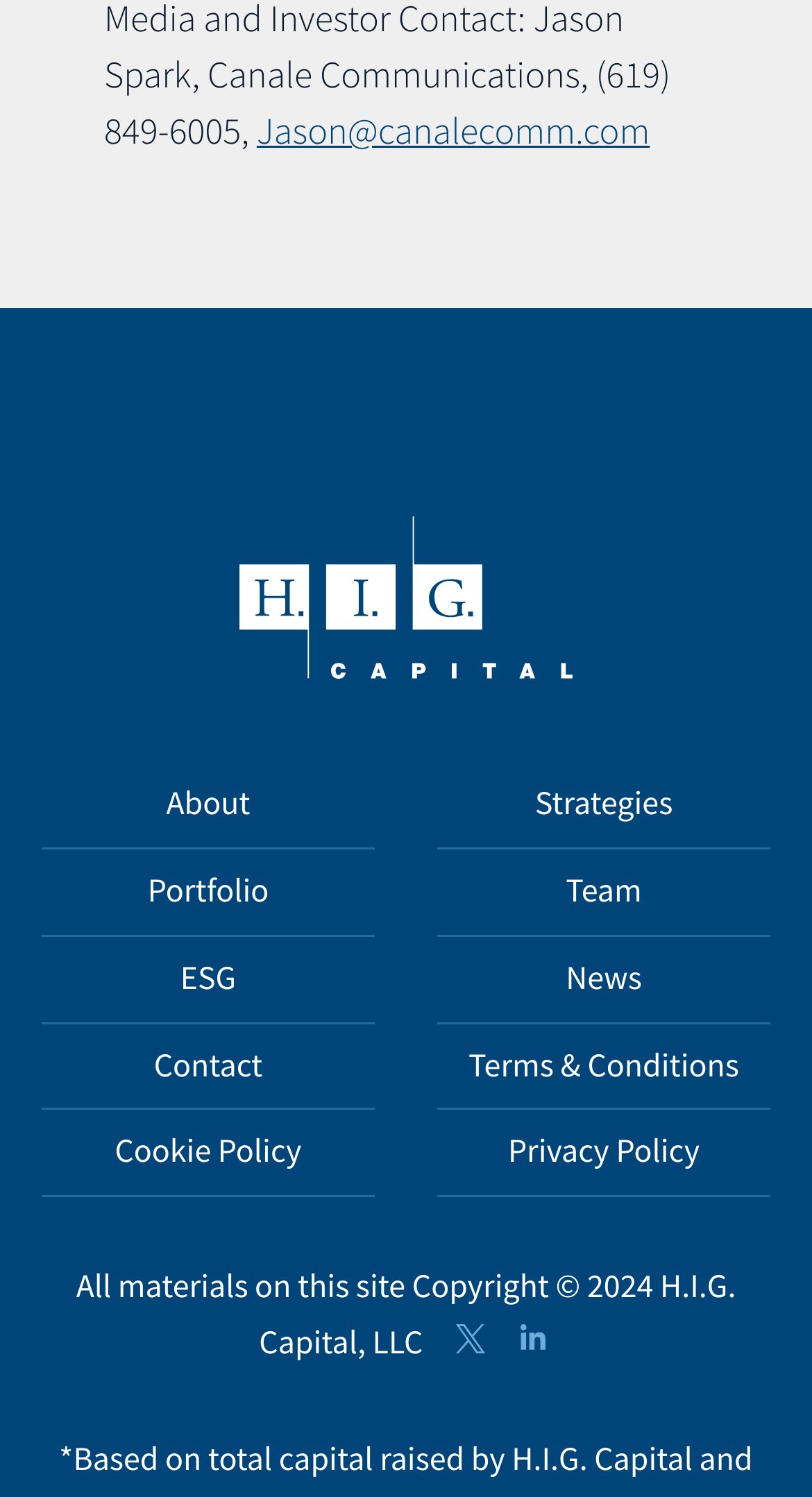Answer the following query concisely with a single word or phrase:
How many main navigation links are there?

8